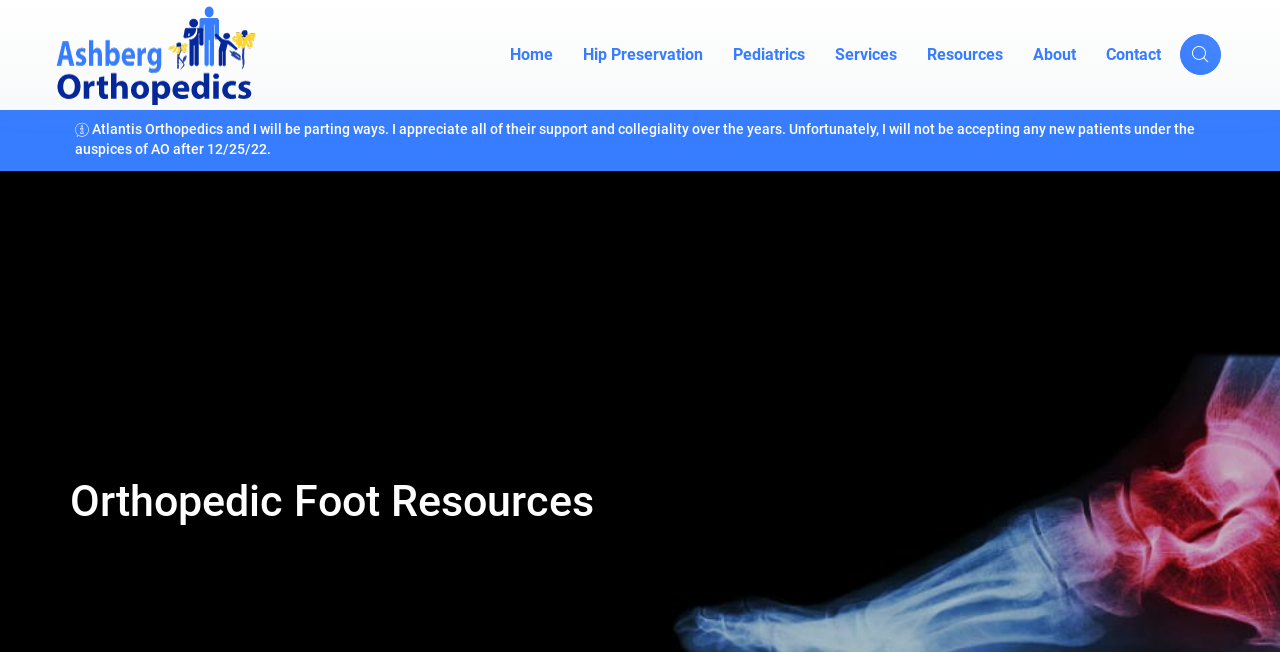How many links are in the header?
Can you give a detailed and elaborate answer to the question?

I counted the number of link elements in the header section, which includes 'Pediatric Orthopedic Surgeon', 'Home', 'Hip Preservation', 'Pediatrics', 'Services', 'Resources', 'About', and 'Contact'.